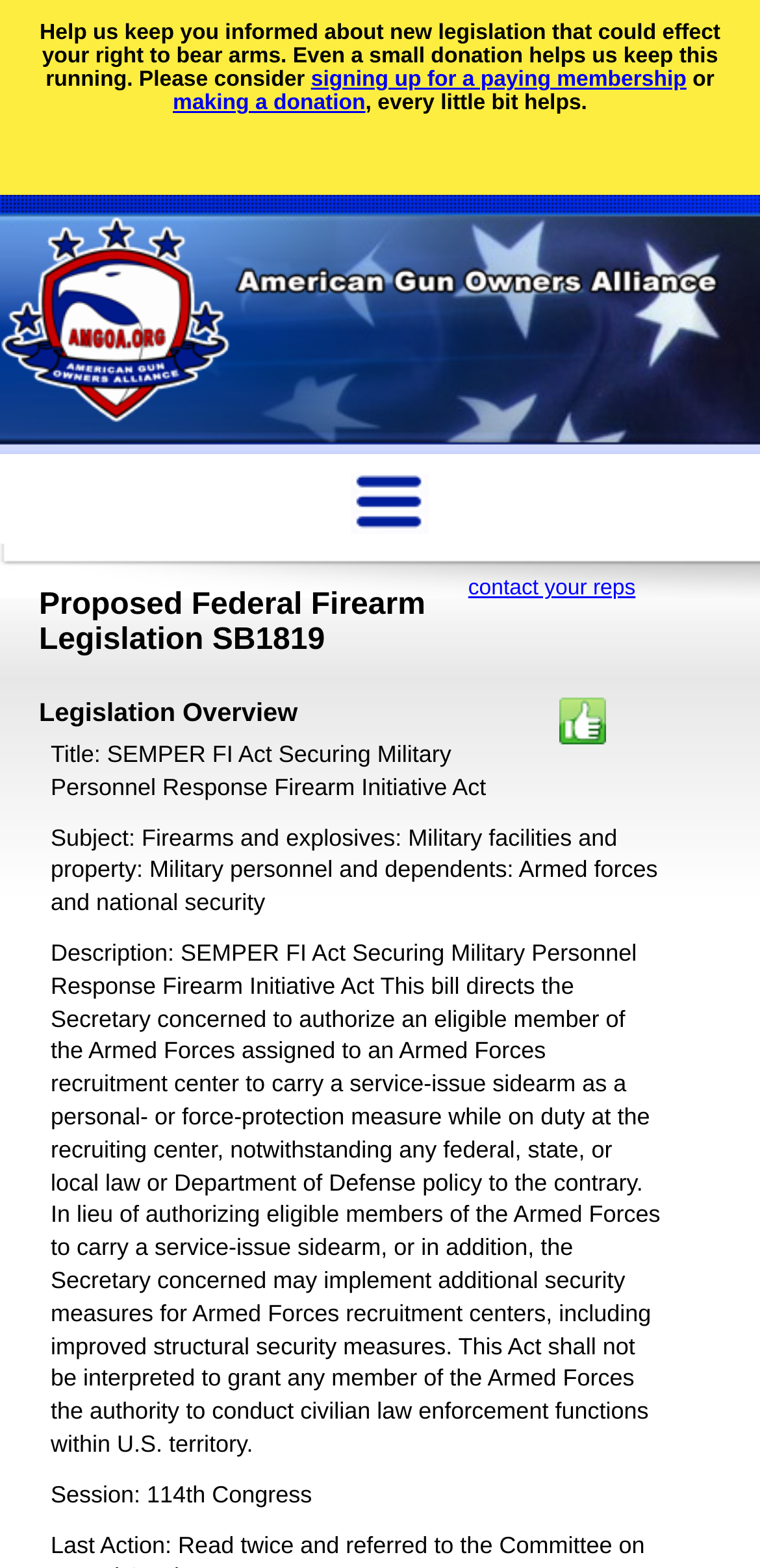Describe all the key features and sections of the webpage thoroughly.

The webpage is dedicated to the American Gun Owners Alliance, an organization that aims to help individuals fight for their second amendment rights. At the top of the page, there is a logo of the American Gun Owners Alliance, accompanied by a larger image of the organization's name. 

Below the logo, there is a call-to-action section, where users are encouraged to help the organization by making a donation or signing up for a paying membership. This section is positioned near the top of the page and spans almost the entire width.

To the right of the call-to-action section, there is a toggle menu link, which is accompanied by a small image of a toggle menu icon. 

Further down the page, there is a prominent heading that reads "Contact Your Reps Proposed Federal Firearm Legislation SB1819", with a link to "contact your reps" positioned to the right of the heading. 

Below this heading, there is an image indicating that the legislation is pro-gun, followed by another heading that reads "Legislation Overview". 

The Legislation Overview section provides detailed information about a specific bill, including its title, subject, description, and session. The description of the bill is a lengthy paragraph that explains the purpose and provisions of the SEMPER FI Act.